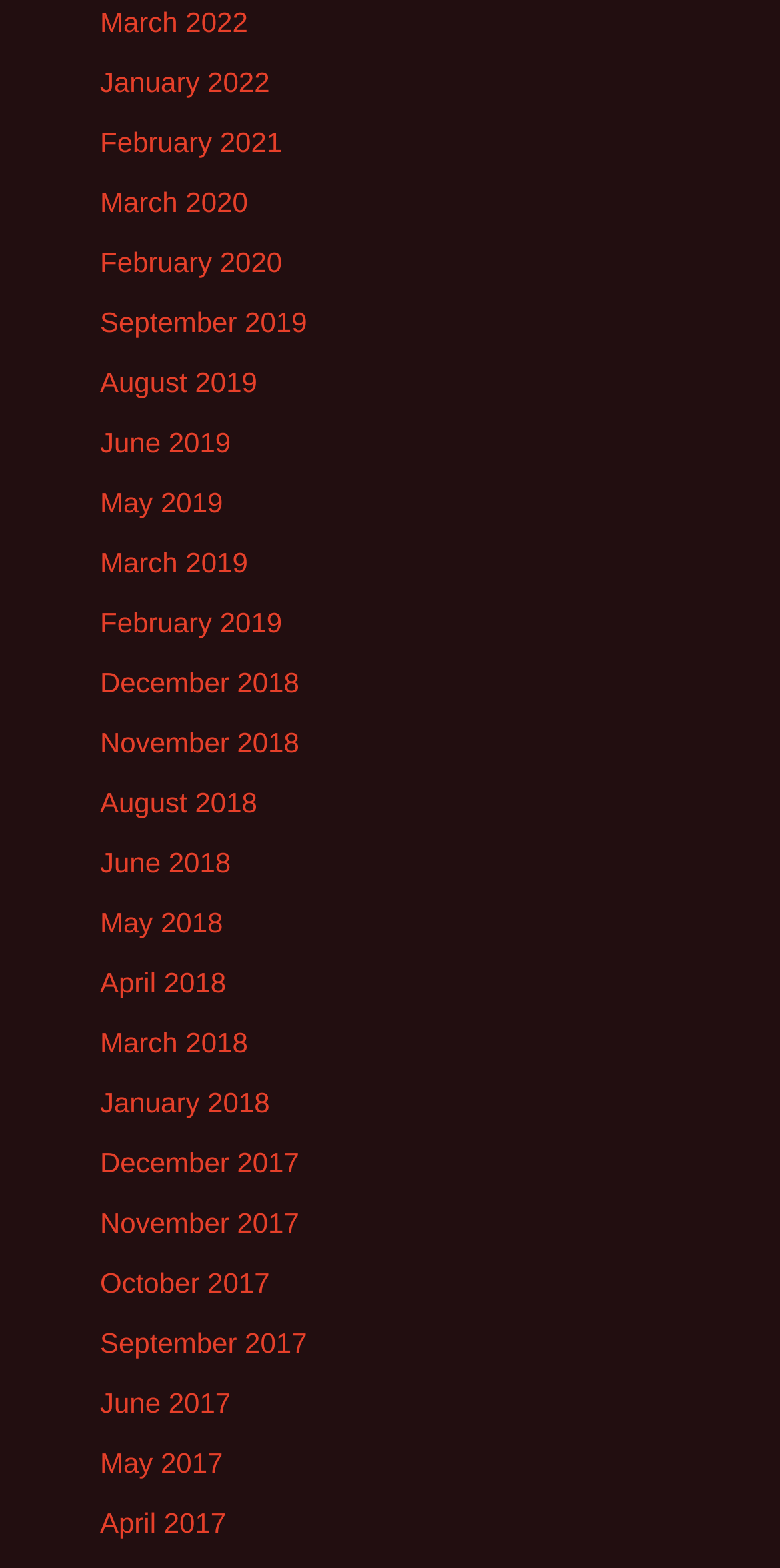Are there any months listed in 2021? Based on the image, give a response in one word or a short phrase.

Yes